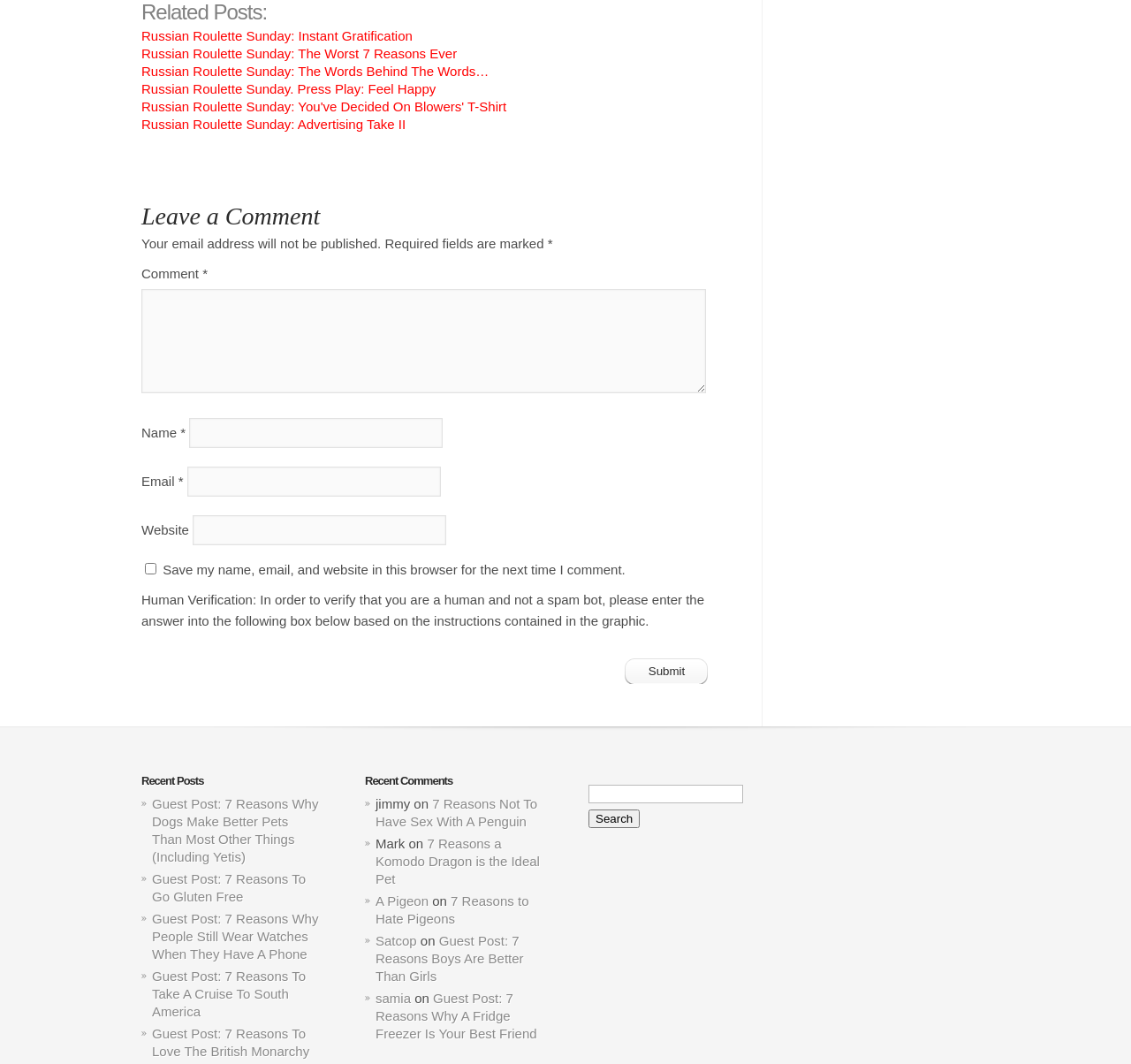What is the function of the 'Search' button?
Use the image to give a comprehensive and detailed response to the question.

The 'Search' button is located next to a textbox with the label 'Search for:'. When clicked, it allows users to search the website for specific content.